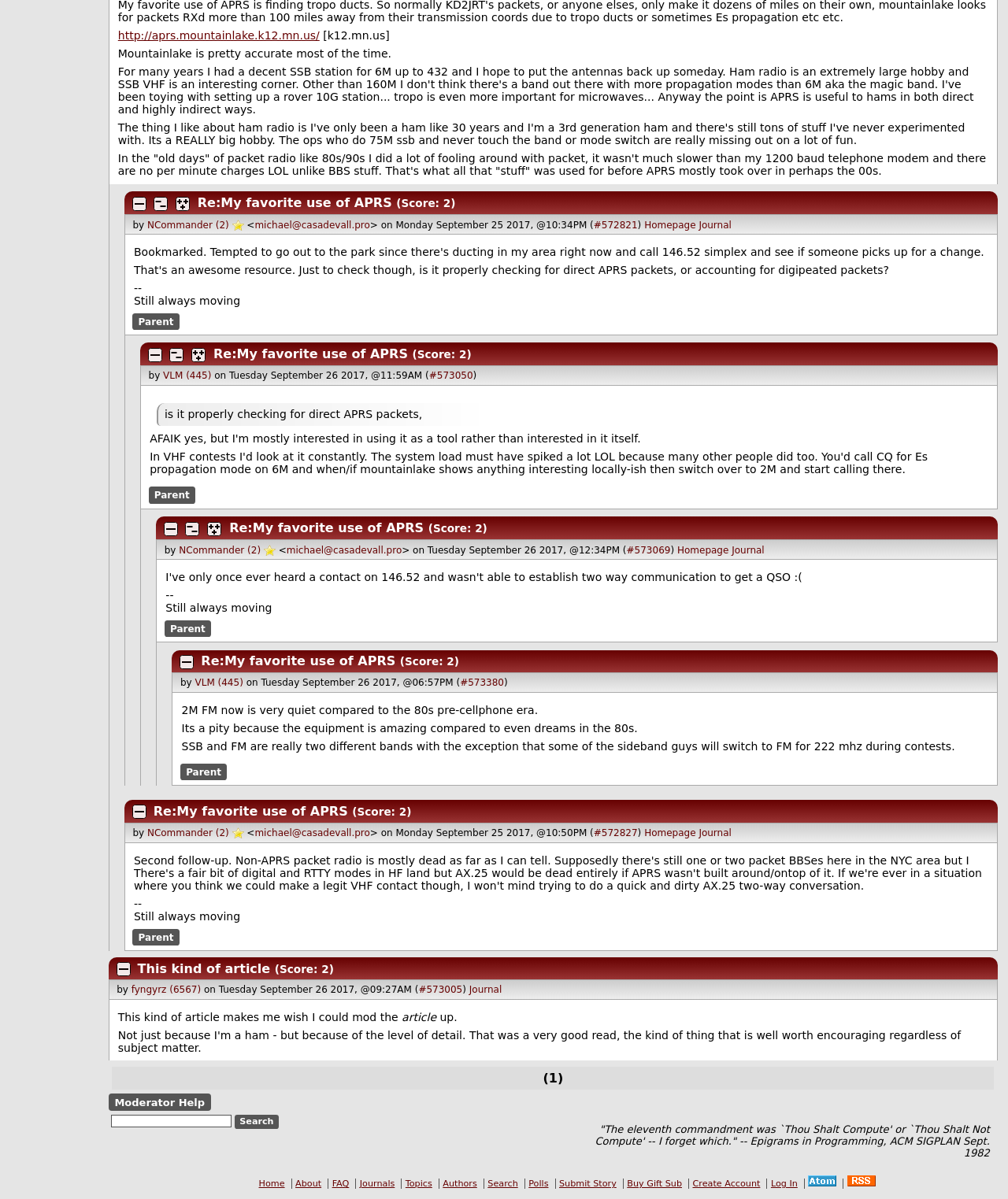Answer this question in one word or a short phrase: How many comments are there?

7